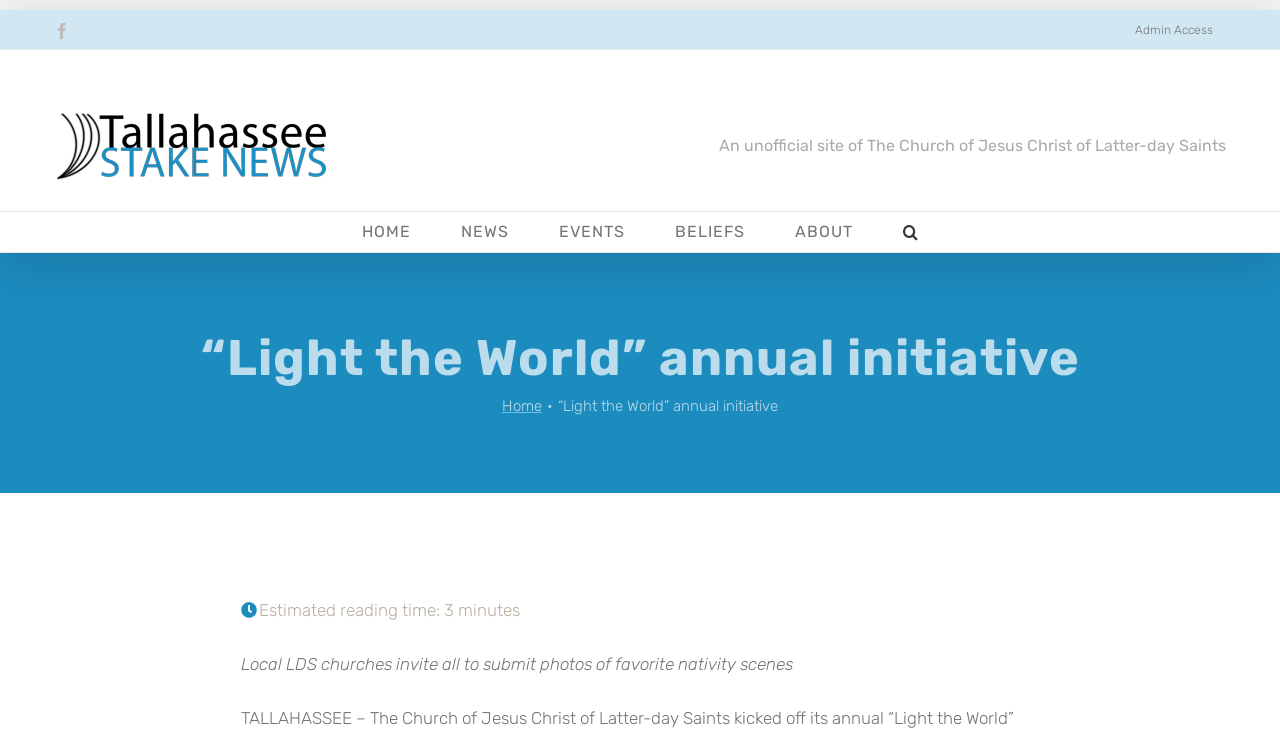Could you provide the bounding box coordinates for the portion of the screen to click to complete this instruction: "Read about Light the World annual initiative"?

[0.023, 0.44, 0.977, 0.528]